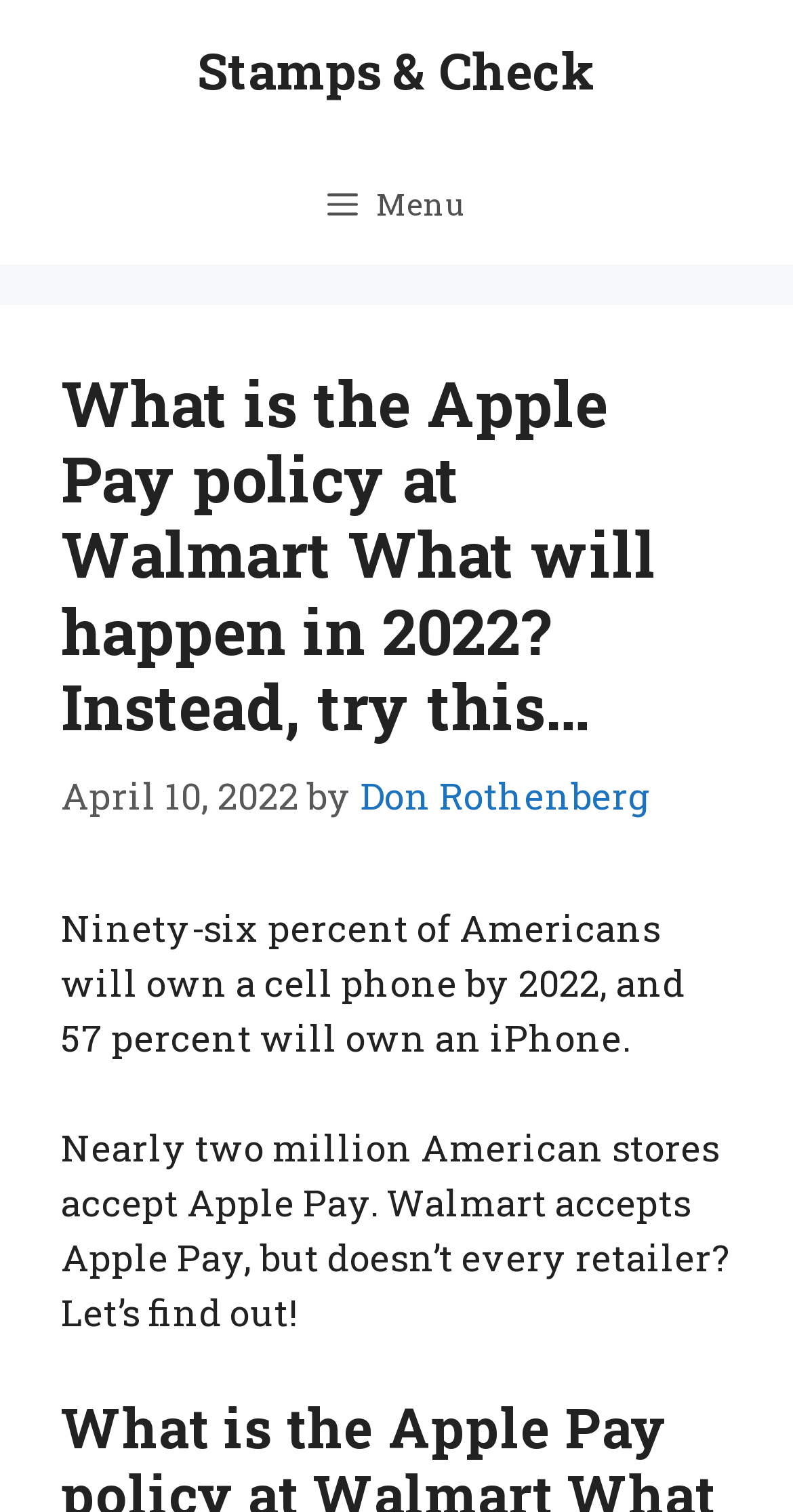Using the elements shown in the image, answer the question comprehensively: How many American stores accept Apple Pay?

The text states, 'Nearly two million American stores accept Apple Pay. Walmart accepts Apple Pay, but doesn’t every retailer? Let’s find out!' This information is provided in the second paragraph.